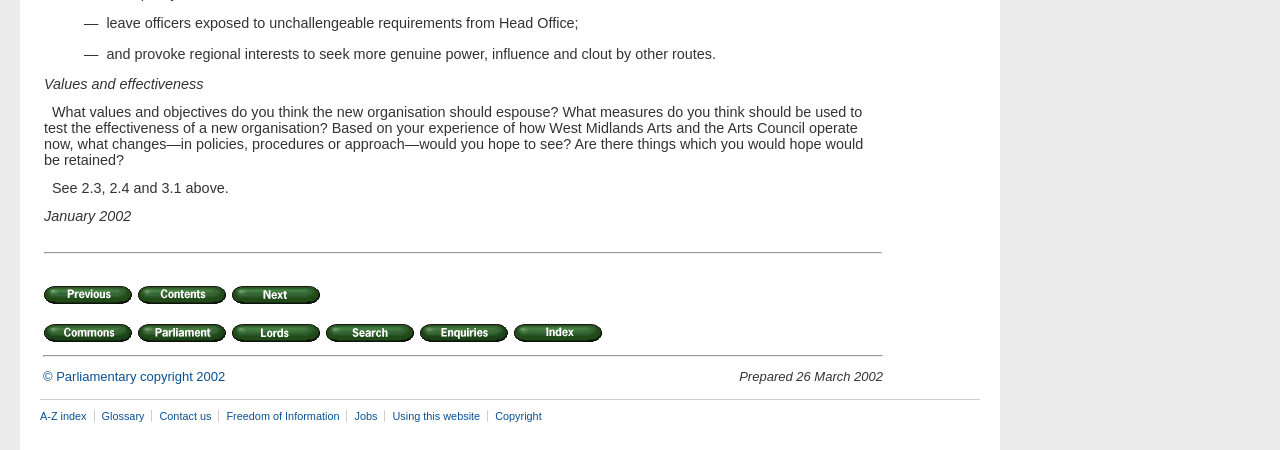Answer this question in one word or a short phrase: What is the date mentioned at the bottom of the webpage?

January 2002